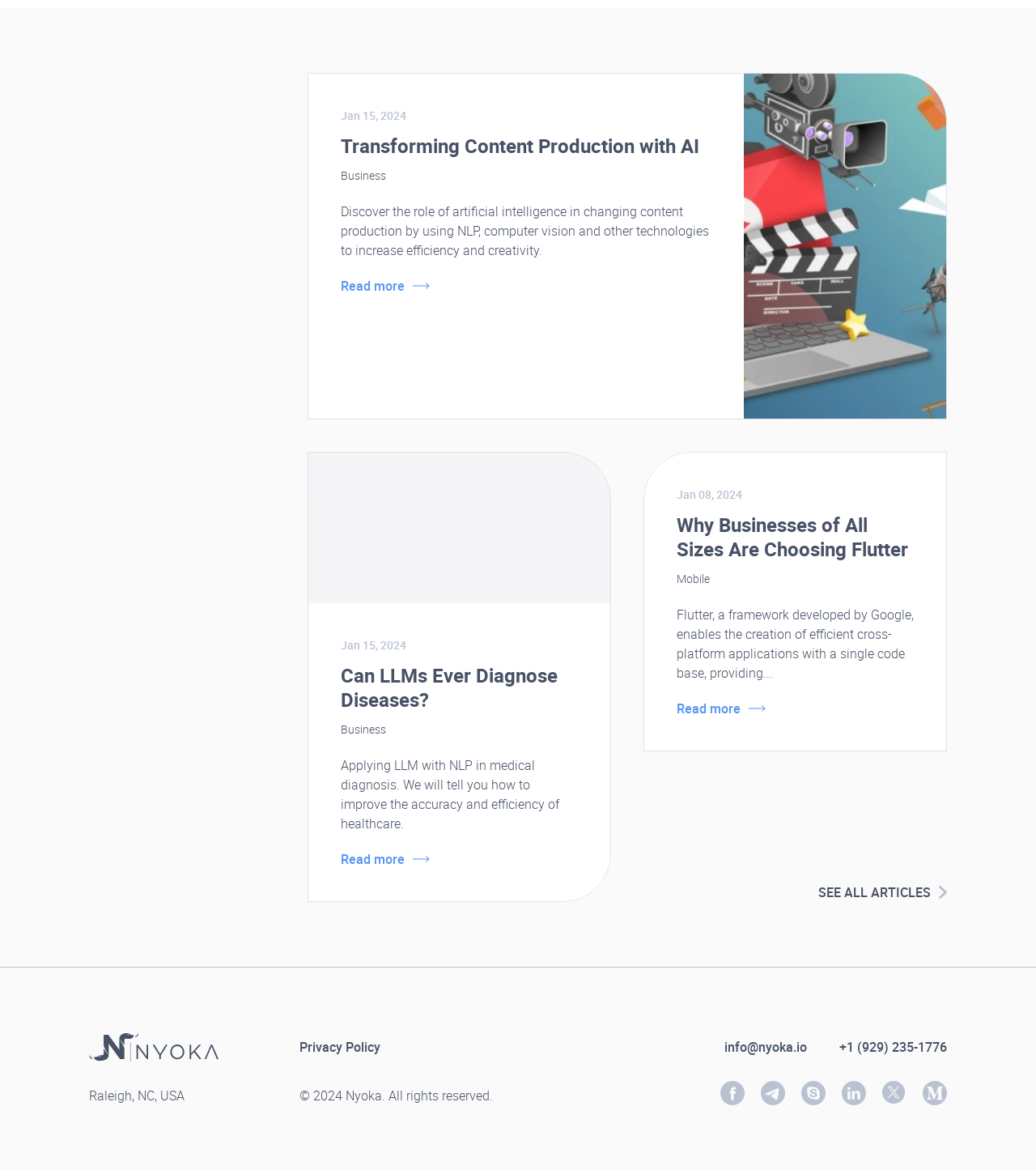How many social media links are at the bottom of the page?
Answer with a single word or phrase, using the screenshot for reference.

6